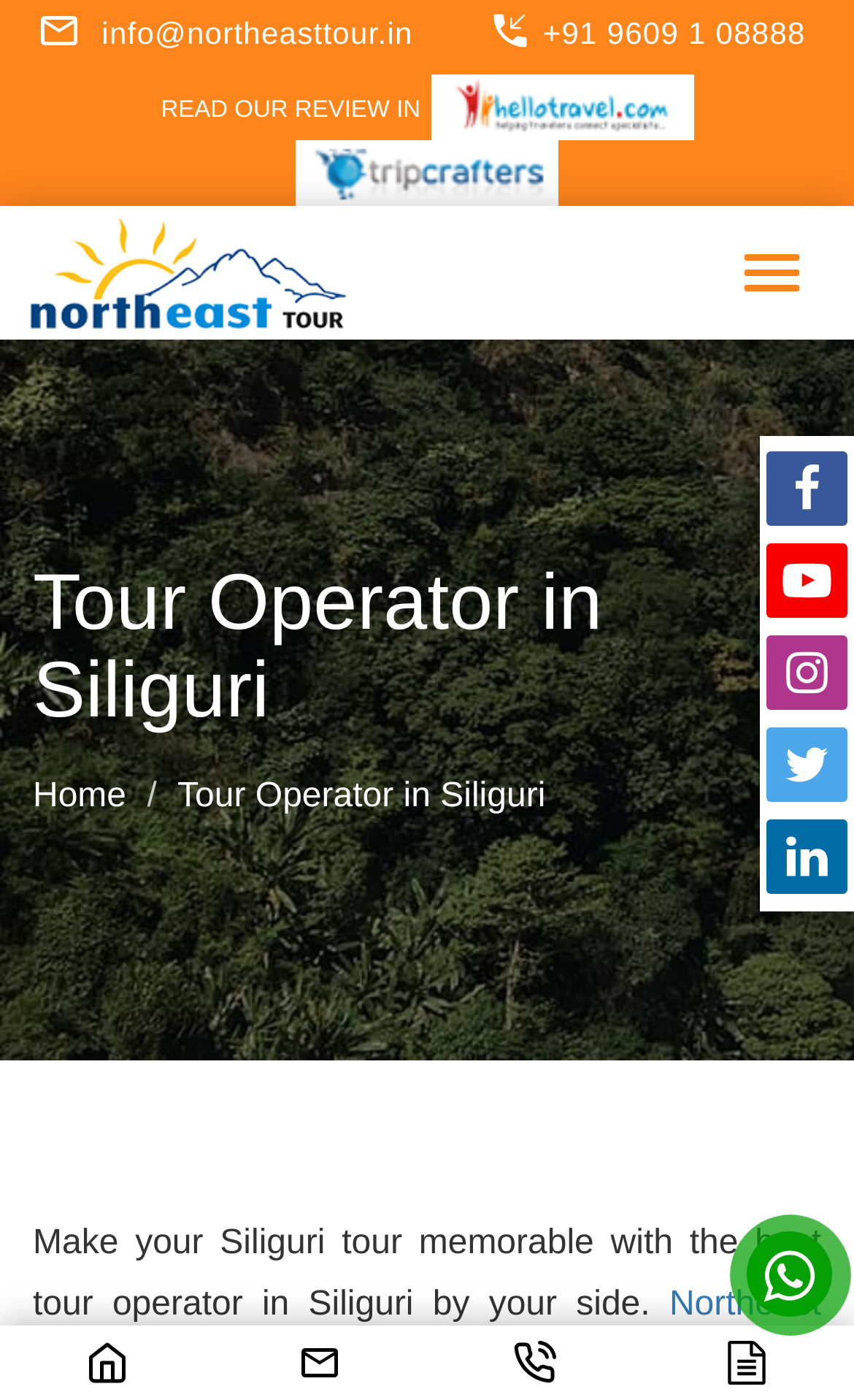Reply to the question below using a single word or brief phrase:
What is the phone number of Northeast Tour?

+91 9609 1 08888